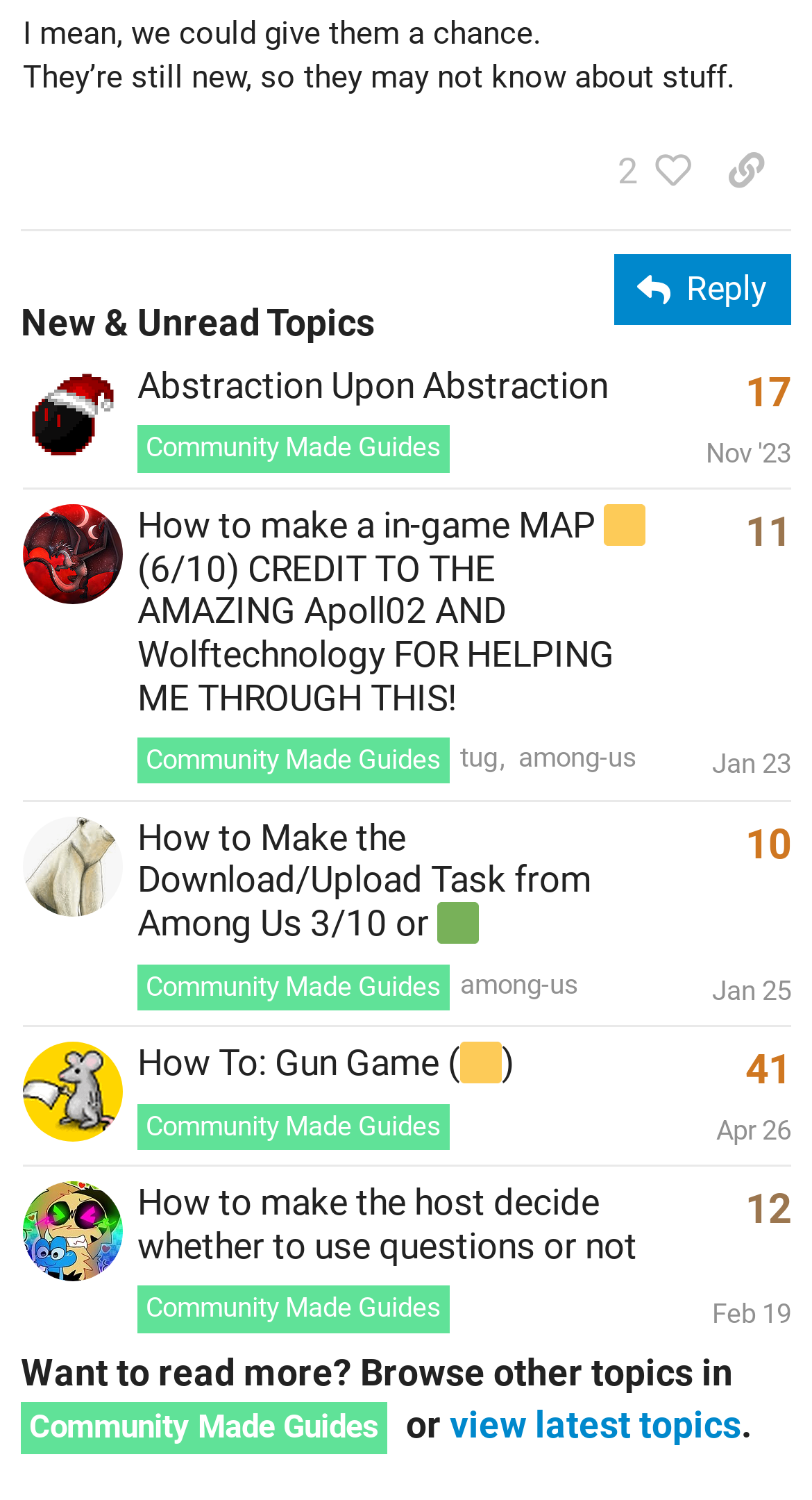Identify the bounding box coordinates of the specific part of the webpage to click to complete this instruction: "Browse the 'Community Made Guides' category".

[0.169, 0.934, 0.477, 0.969]